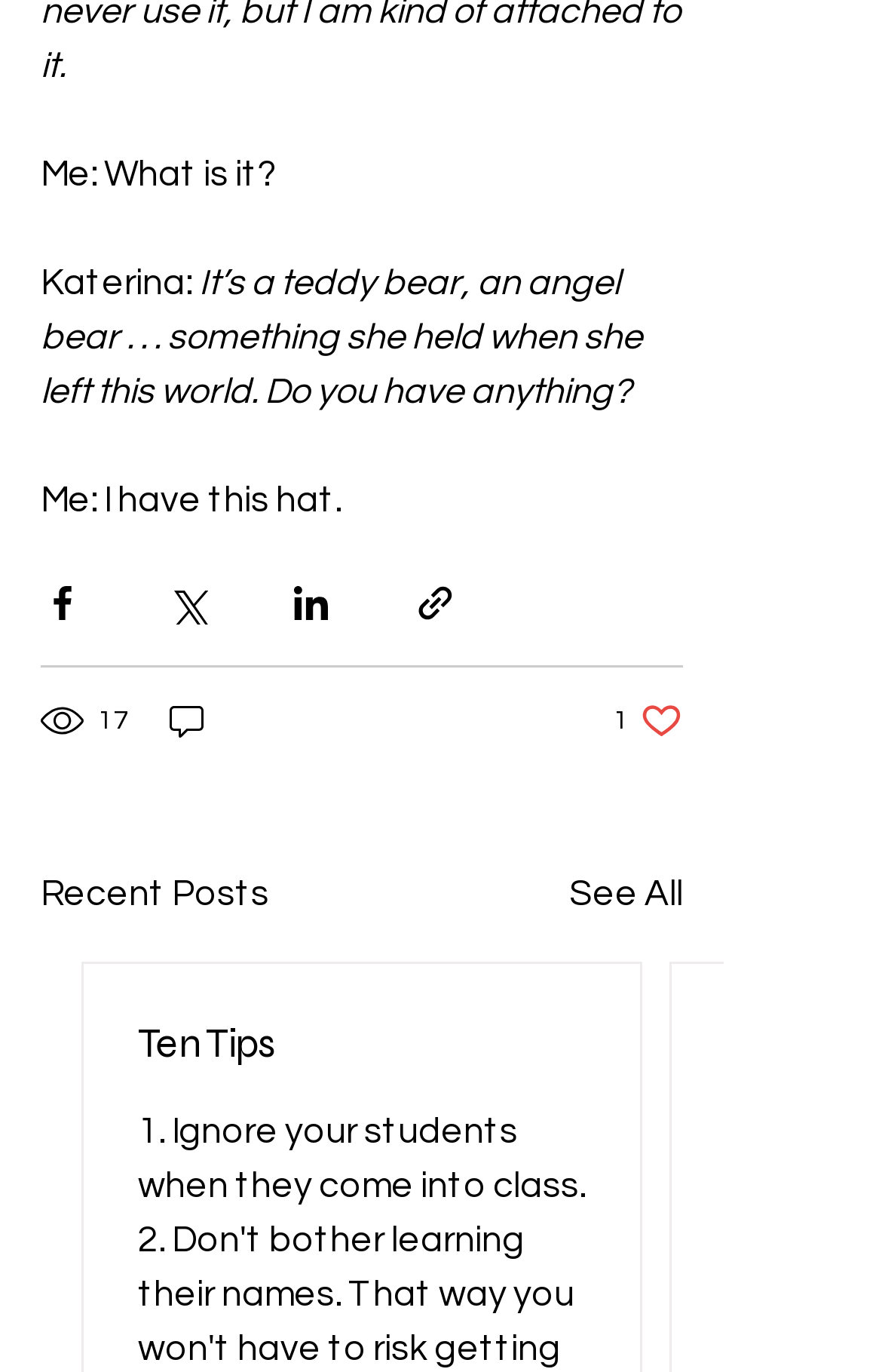What is the purpose of the buttons below the post?
Based on the image, give a concise answer in the form of a single word or short phrase.

to share the post